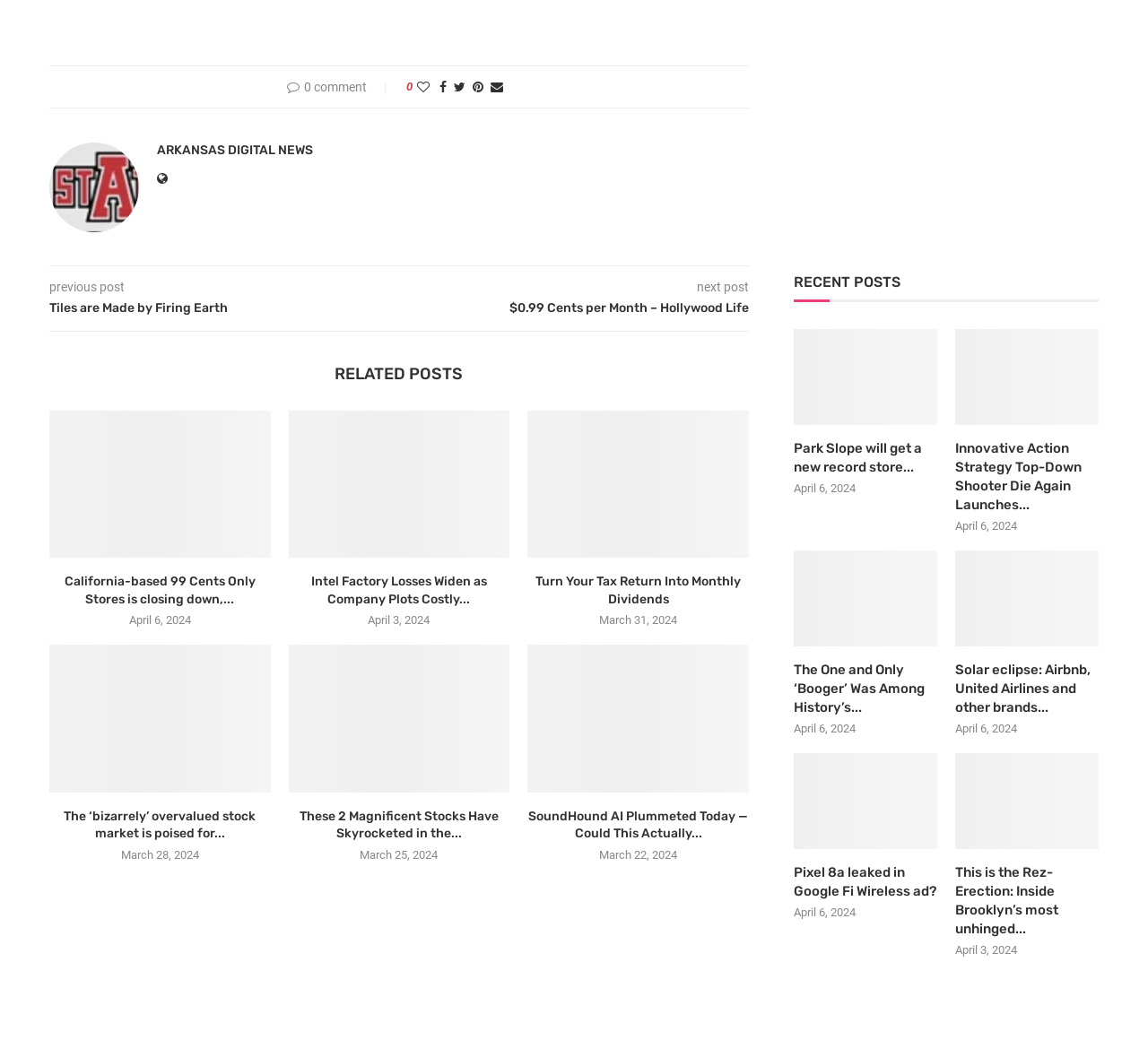Identify the bounding box coordinates of the element to click to follow this instruction: 'Read 'California-based 99 Cents Only Stores is closing down,...''. Ensure the coordinates are four float values between 0 and 1, provided as [left, top, right, bottom].

[0.043, 0.395, 0.236, 0.536]